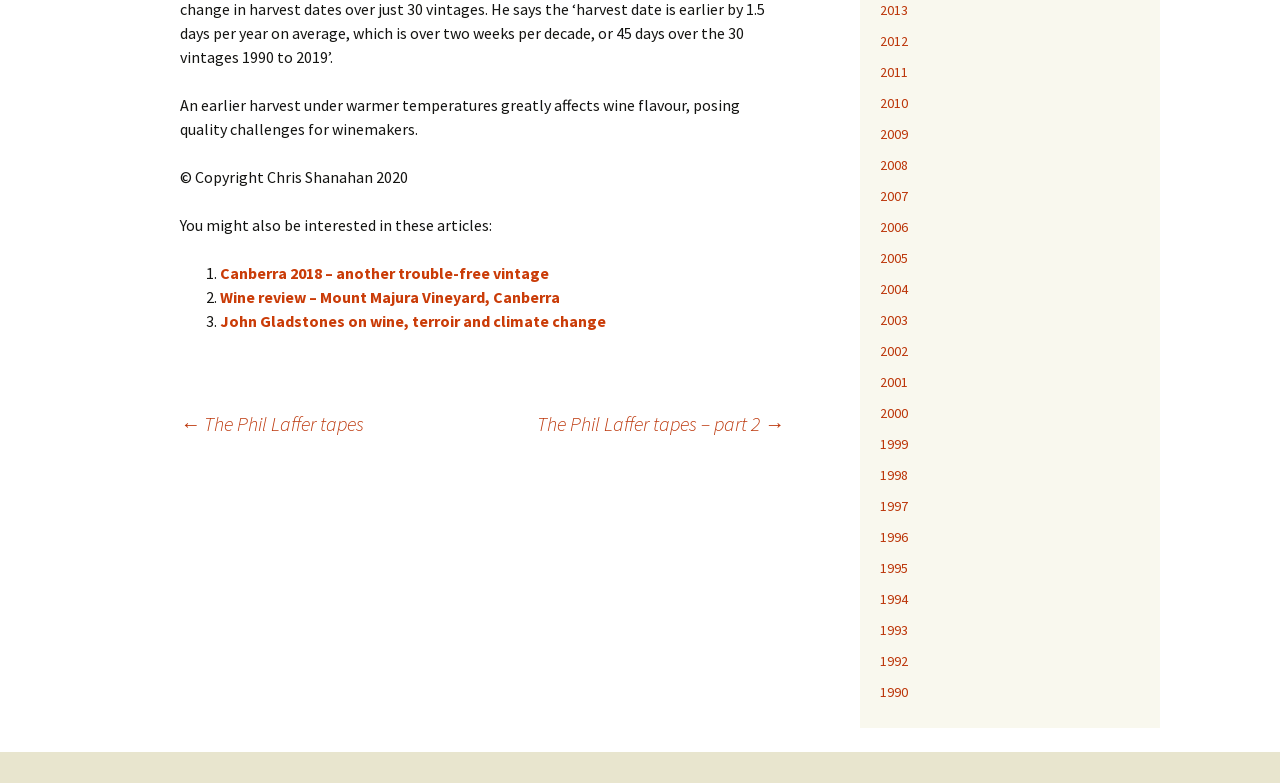Ascertain the bounding box coordinates for the UI element detailed here: "2007". The coordinates should be provided as [left, top, right, bottom] with each value being a float between 0 and 1.

[0.688, 0.239, 0.709, 0.262]